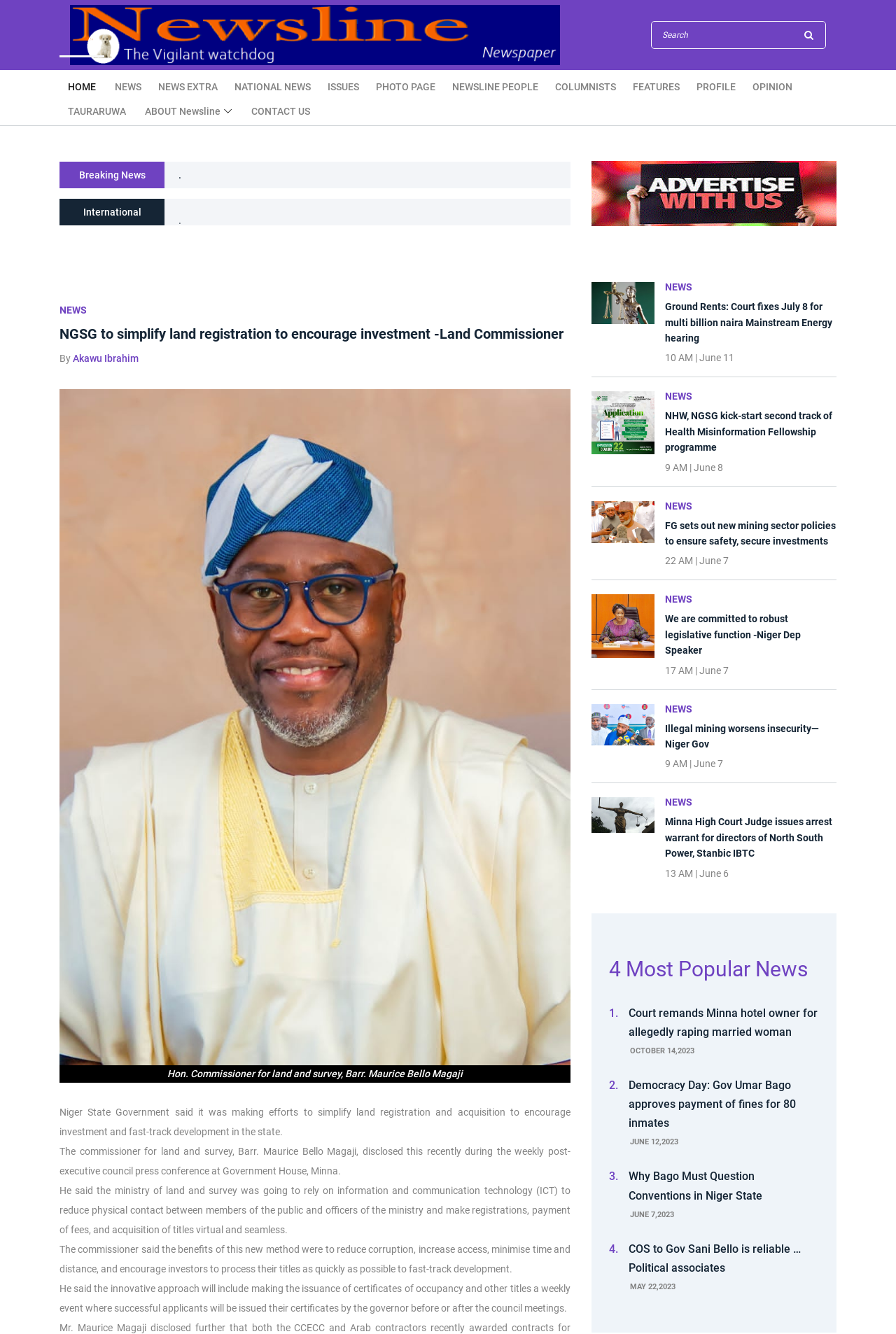Offer a meticulous caption that includes all visible features of the webpage.

The webpage is a news website with the title "The Newsline Newspaper". At the top, there is a search box and a button to the right of it. Below the search box, there is a row of links including "HOME", "NEWS", "NEWS EXTRA", "NATIONAL NEWS", "ISSUES", "PHOTO PAGE", "NEWSLINE PEOPLE", "COLUMNISTS", "FEATURES", "PROFILE", and "OPINION". 

To the right of these links, there is a column of links including "TAURARUWA", "ABOUT Newsline", and "CONTACT US". Below these links, there is a heading "Breaking News" followed by a series of news articles. Each article has a heading, a brief description, and a link to read more. The articles are arranged in a vertical column, with the most recent articles at the top.

The news articles are categorized into sections, including "International" and "NEWS". Each section has multiple articles, with headings and brief descriptions. The articles are arranged in a vertical column, with the most recent articles at the top. The webpage has a total of 12 news articles, each with a heading, a brief description, and a link to read more.